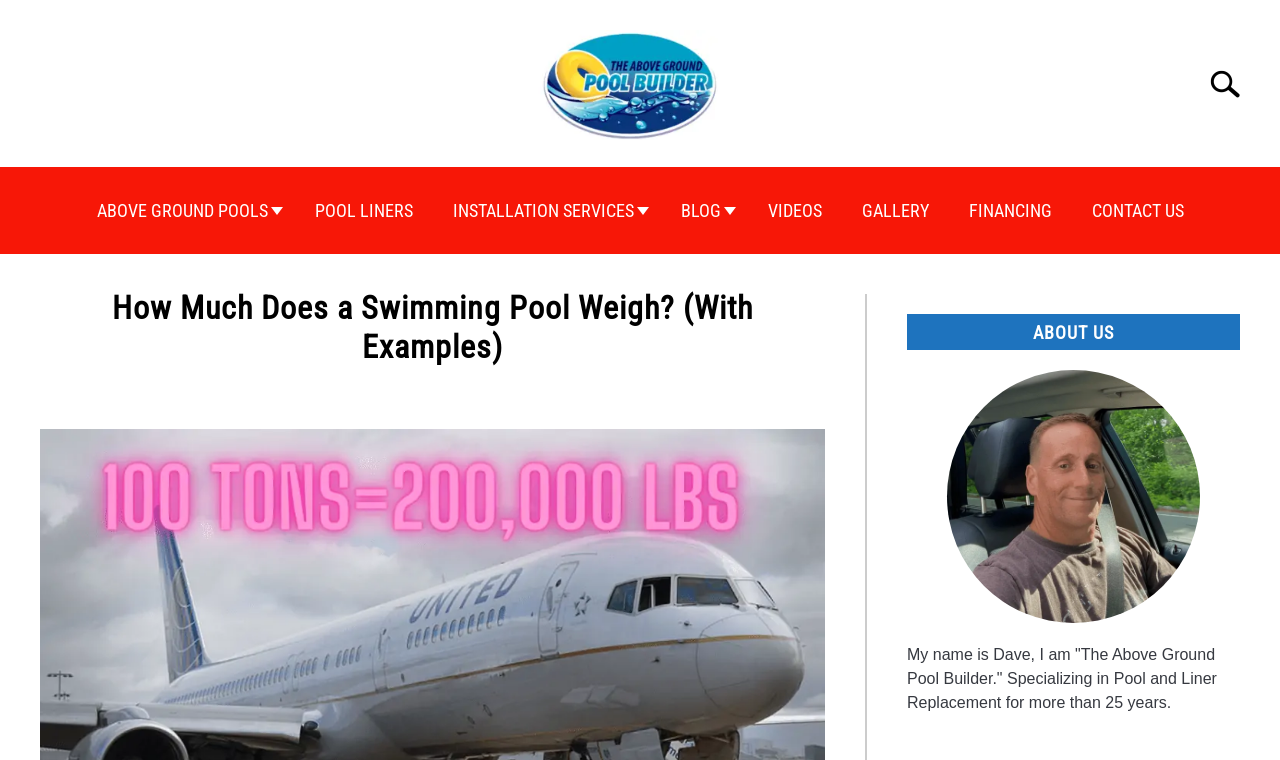Please identify the bounding box coordinates of the element's region that should be clicked to execute the following instruction: "Go to 'See All Posts'". The bounding box coordinates must be four float numbers between 0 and 1, i.e., [left, top, right, bottom].

None